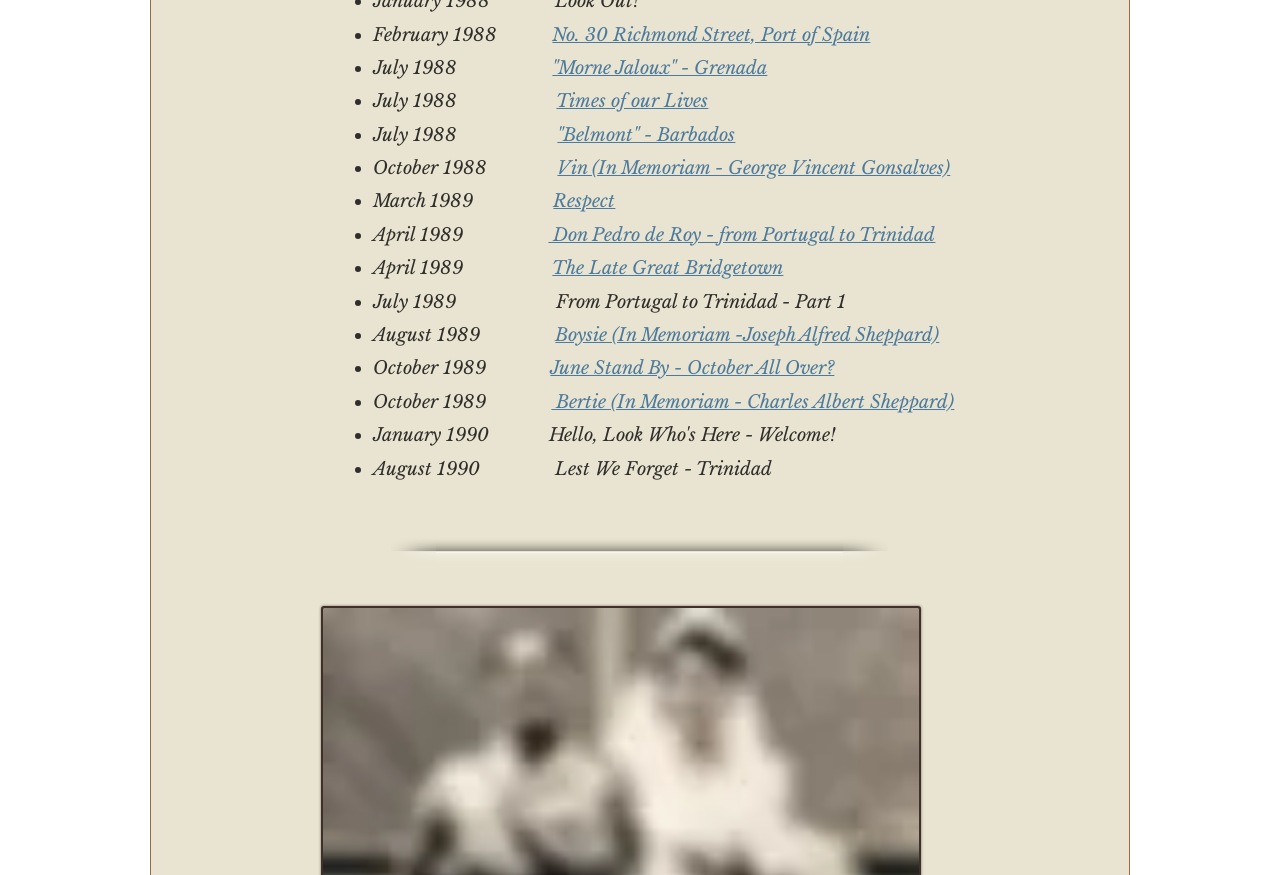Identify the bounding box coordinates of the region I need to click to complete this instruction: "Learn about 'Respect'".

[0.432, 0.218, 0.481, 0.243]